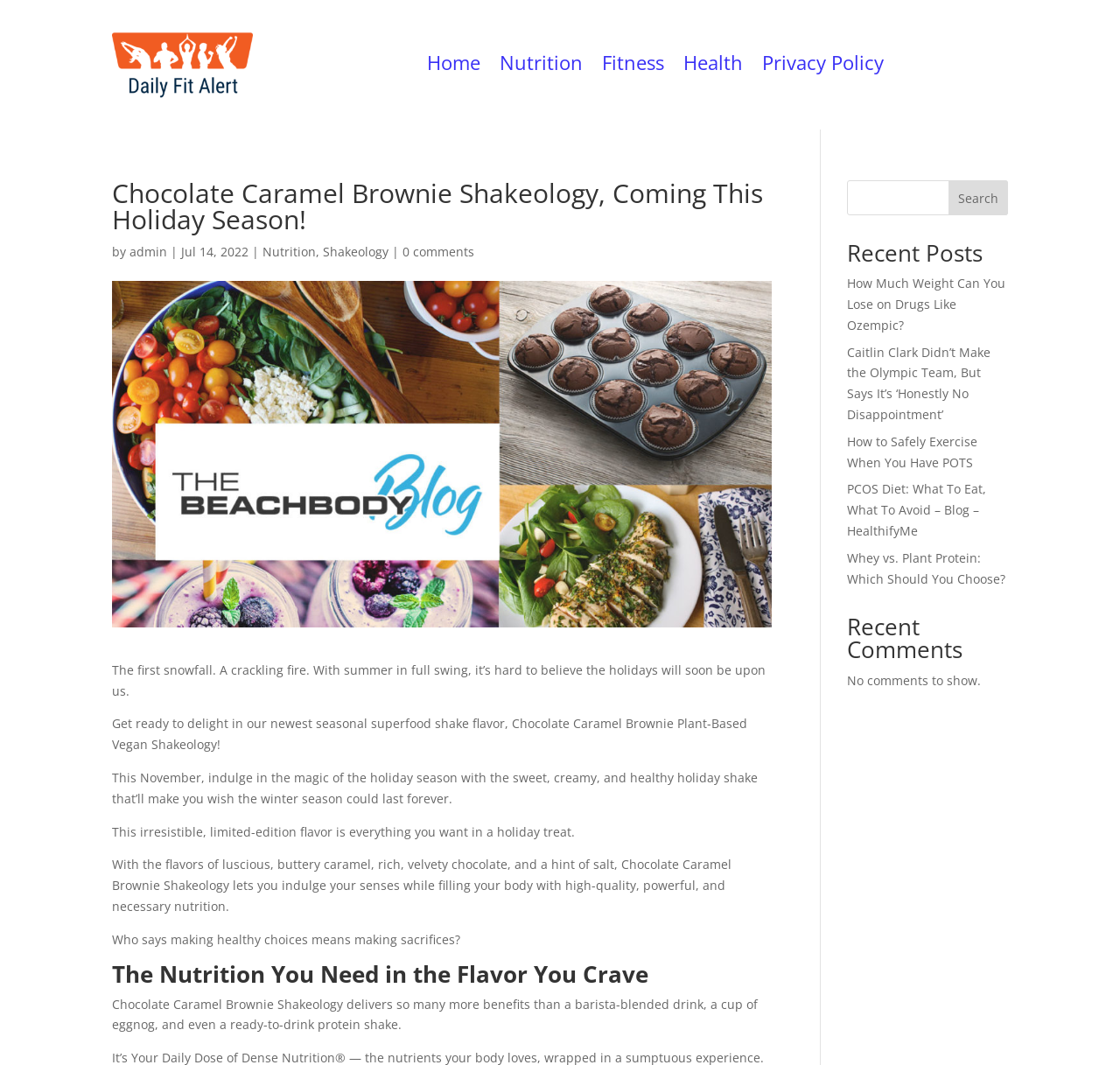Determine the bounding box coordinates of the clickable region to execute the instruction: "Scroll down to learn more". The coordinates should be four float numbers between 0 and 1, denoted as [left, top, right, bottom].

None